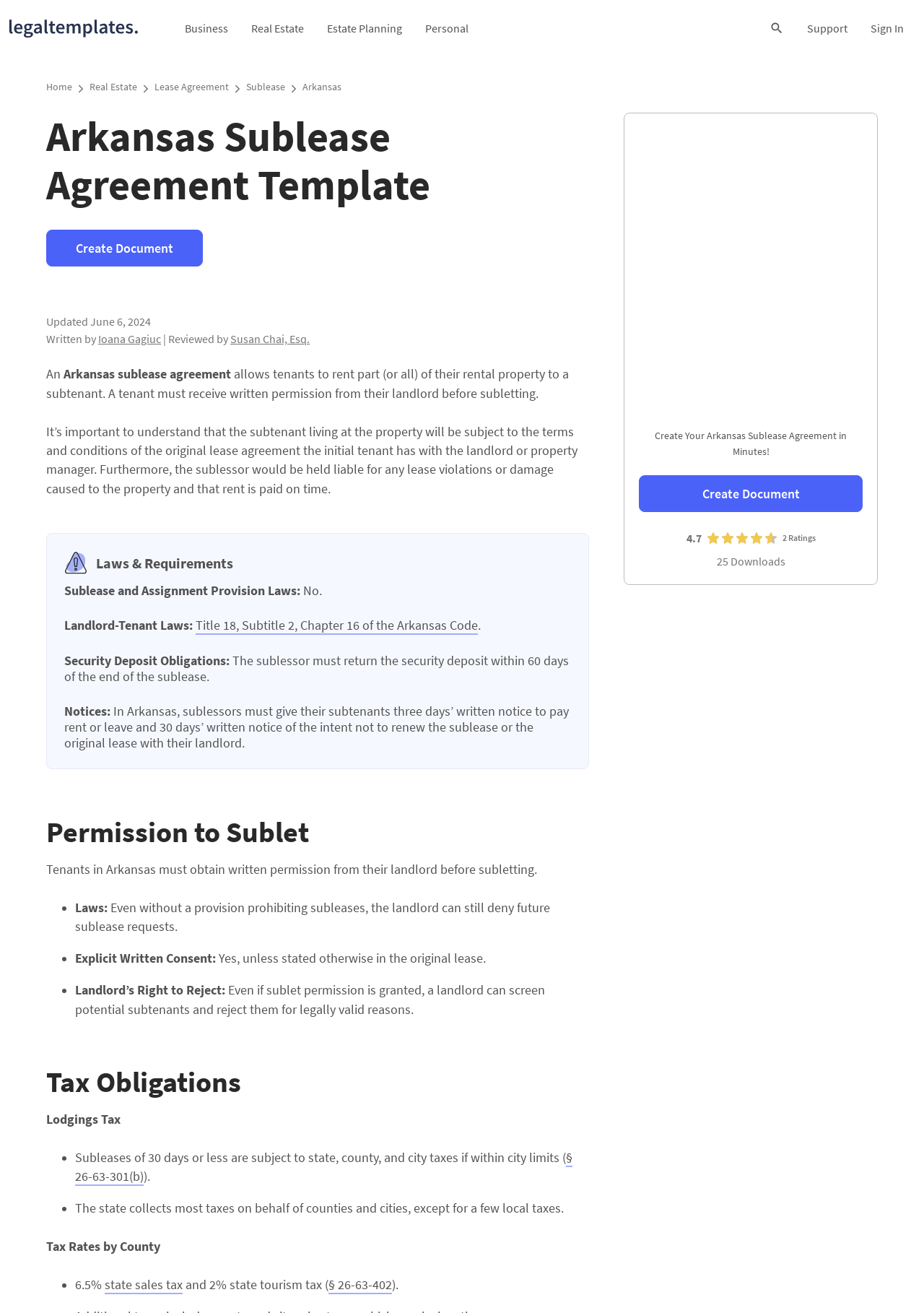What is the purpose of an Arkansas sublease agreement?
Please provide a single word or phrase as your answer based on the screenshot.

Rent property to a subtenant